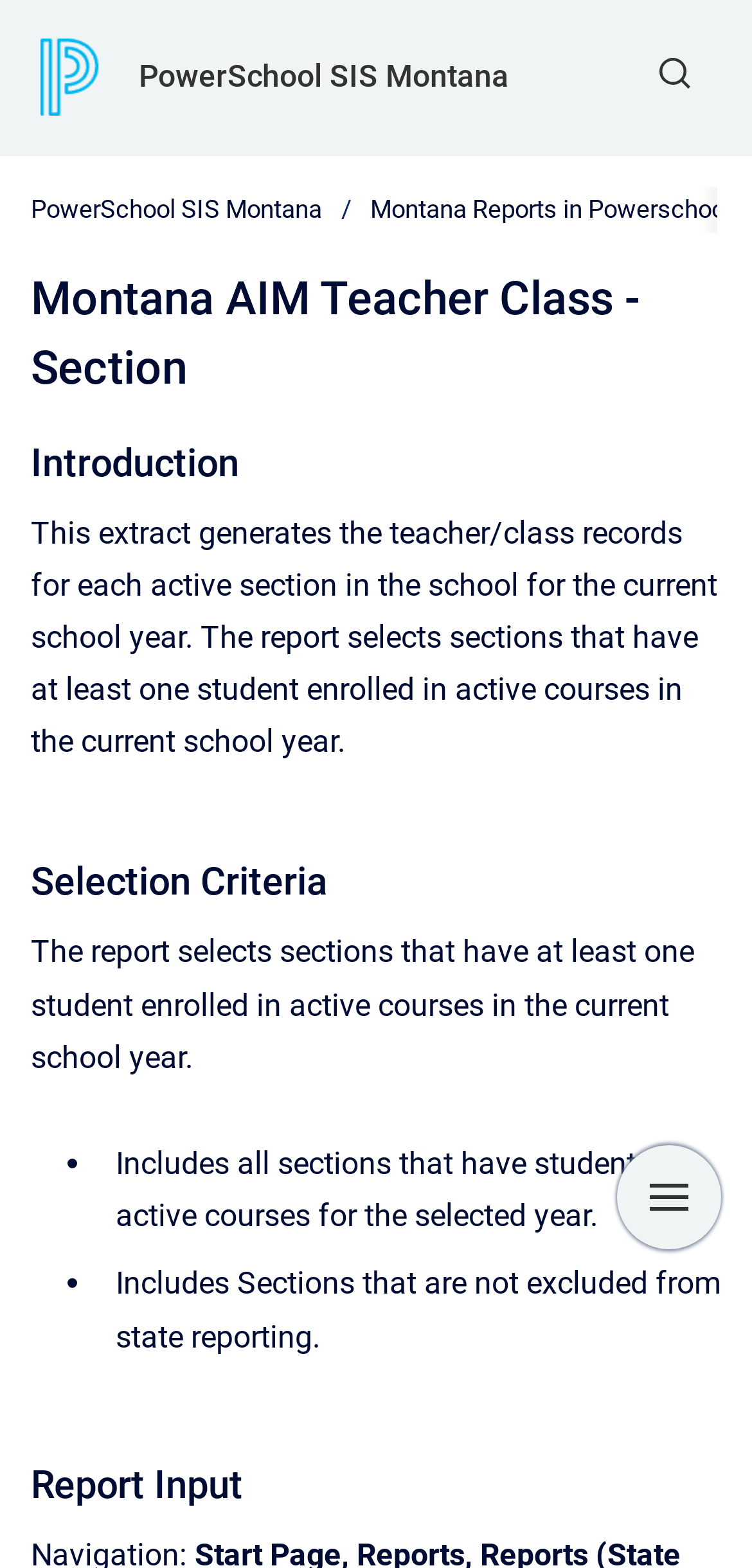How many links are present in the breadcrumb navigation?
Examine the image closely and answer the question with as much detail as possible.

The breadcrumb navigation is a hierarchical structure that shows the navigation path. In this case, there are two links present: 'PowerSchool SIS Montana' and 'Montana Reports in Powerschool'.